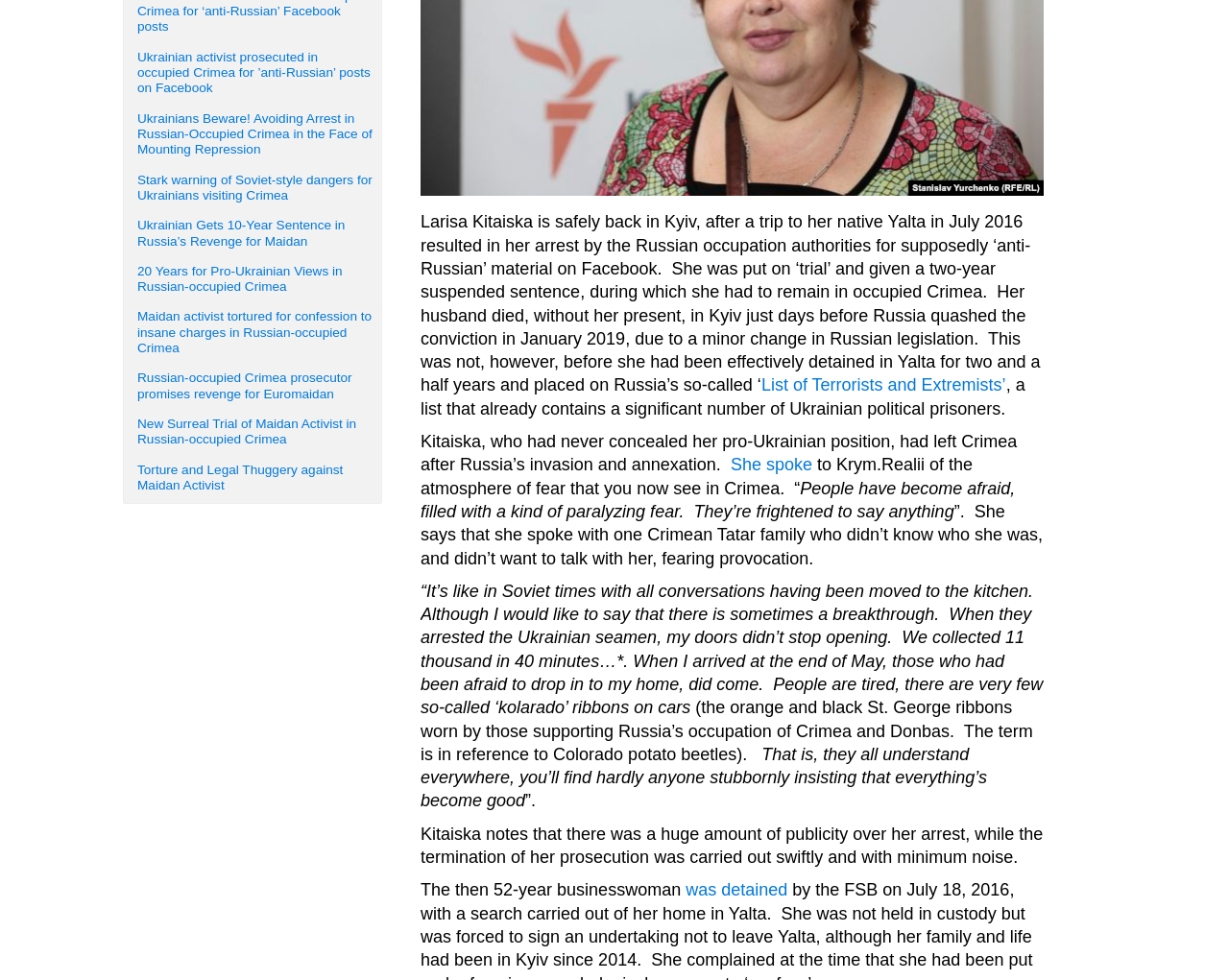Provide the bounding box coordinates in the format (top-left x, top-left y, bottom-right x, bottom-right y). All values are floating point numbers between 0 and 1. Determine the bounding box coordinate of the UI element described as: List of Terrorists and Extremists’

[0.619, 0.383, 0.818, 0.403]